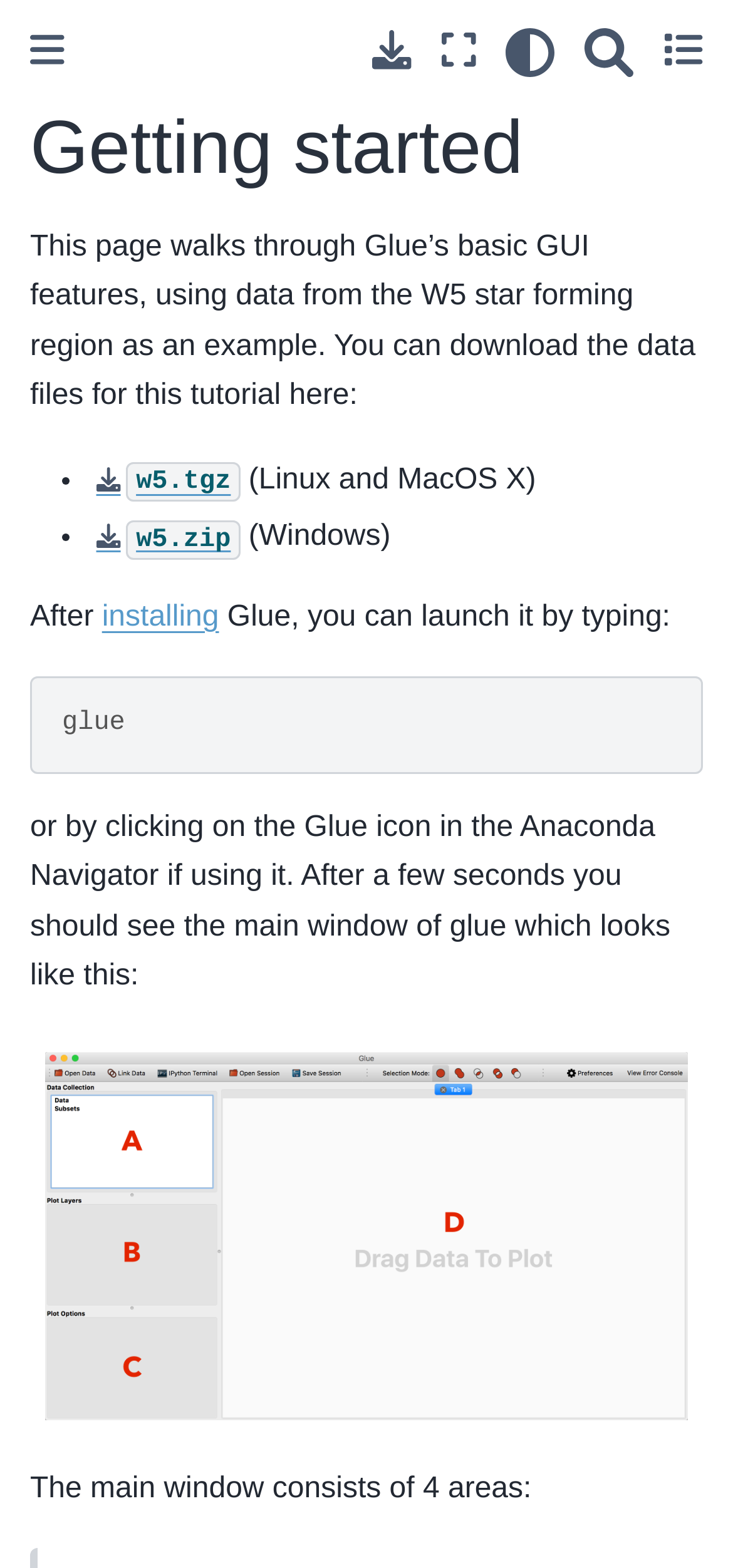Please predict the bounding box coordinates of the element's region where a click is necessary to complete the following instruction: "Toggle light/dark mode". The coordinates should be represented by four float numbers between 0 and 1, i.e., [left, top, right, bottom].

[0.67, 0.015, 0.777, 0.052]